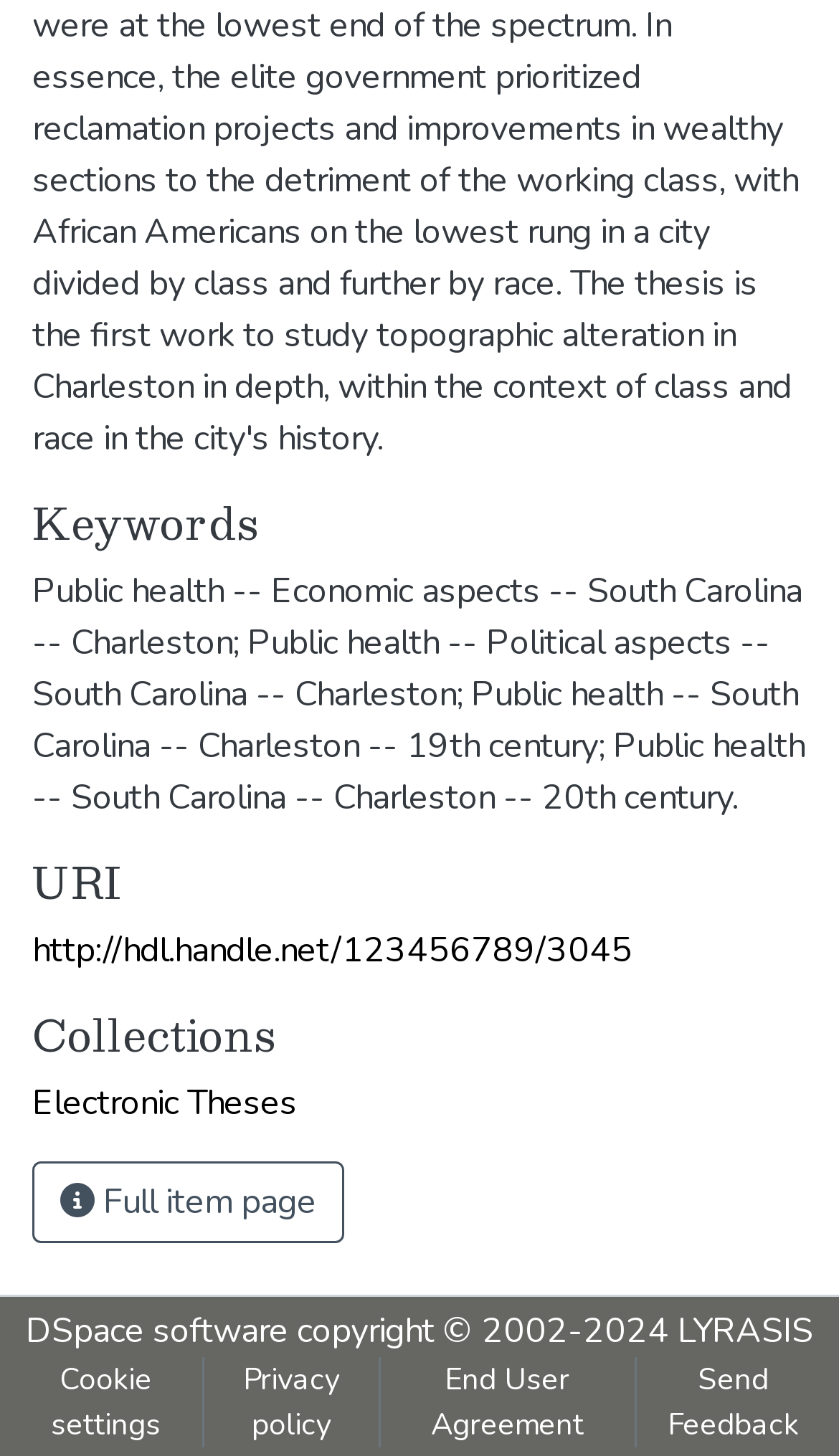Ascertain the bounding box coordinates for the UI element detailed here: "Electronic Theses". The coordinates should be provided as [left, top, right, bottom] with each value being a float between 0 and 1.

[0.038, 0.77, 0.354, 0.802]